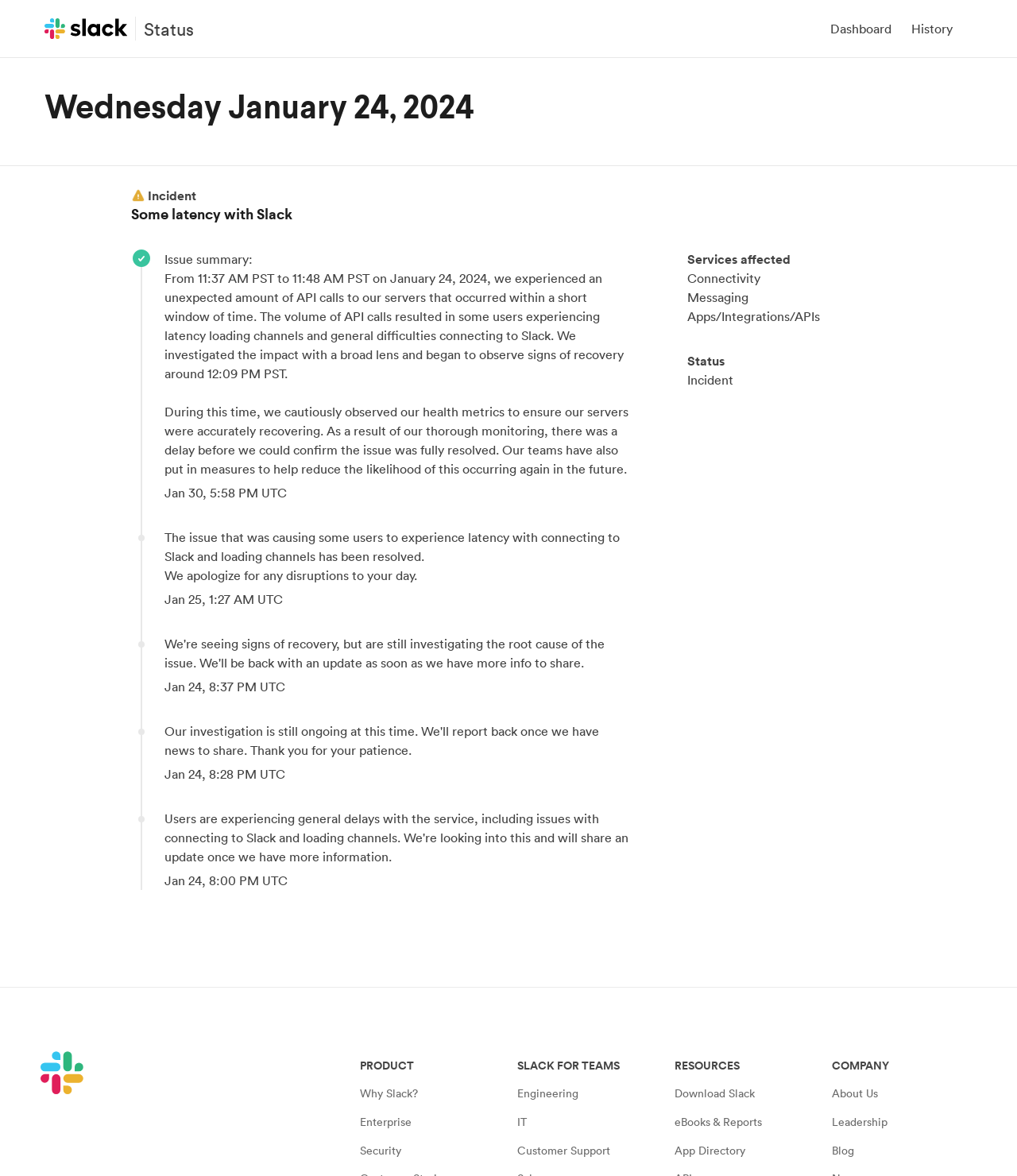What time did the issue with Slack start?
Please elaborate on the answer to the question with detailed information.

According to the webpage, the issue with Slack started at 11:37 AM PST on January 24, 2024, as mentioned in the incident summary.